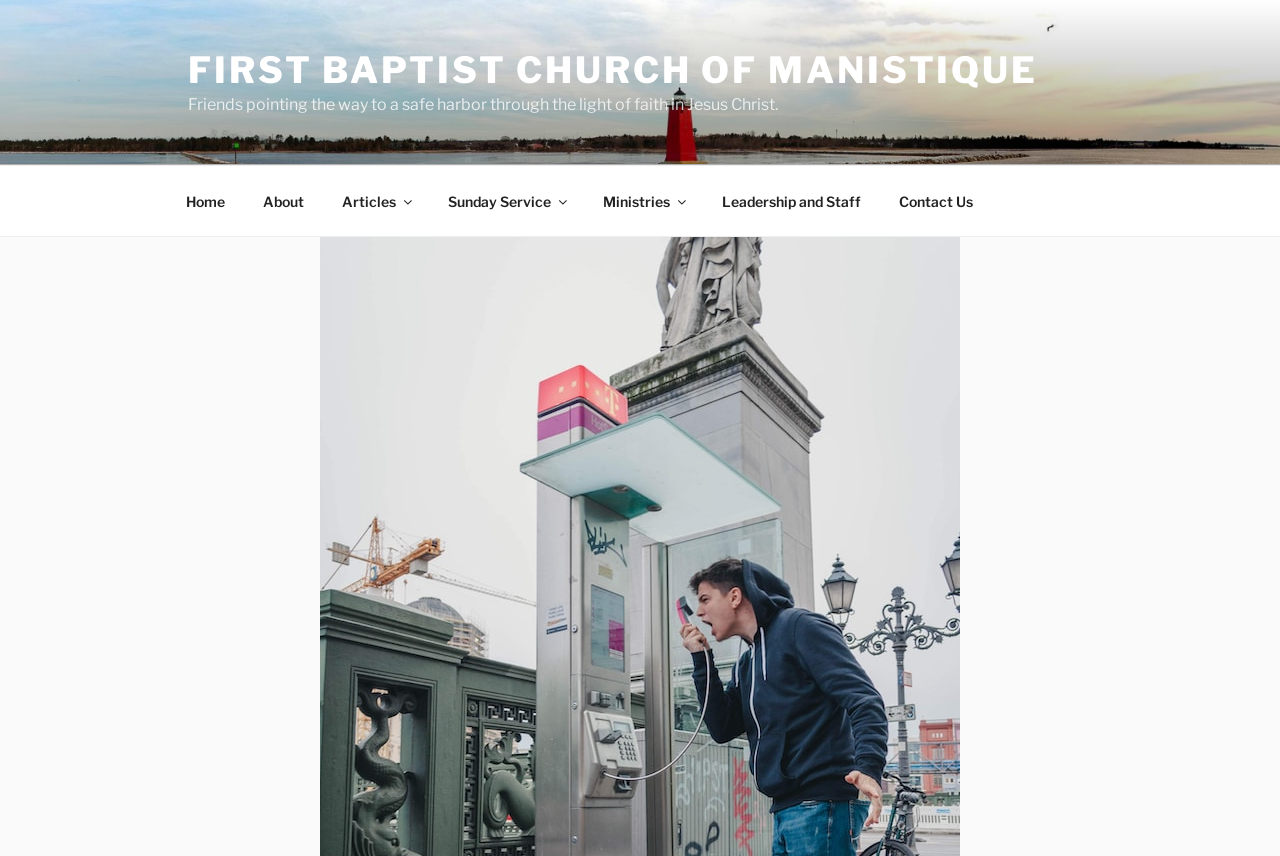What is the last item in the top menu?
Look at the image and respond with a one-word or short phrase answer.

Contact Us